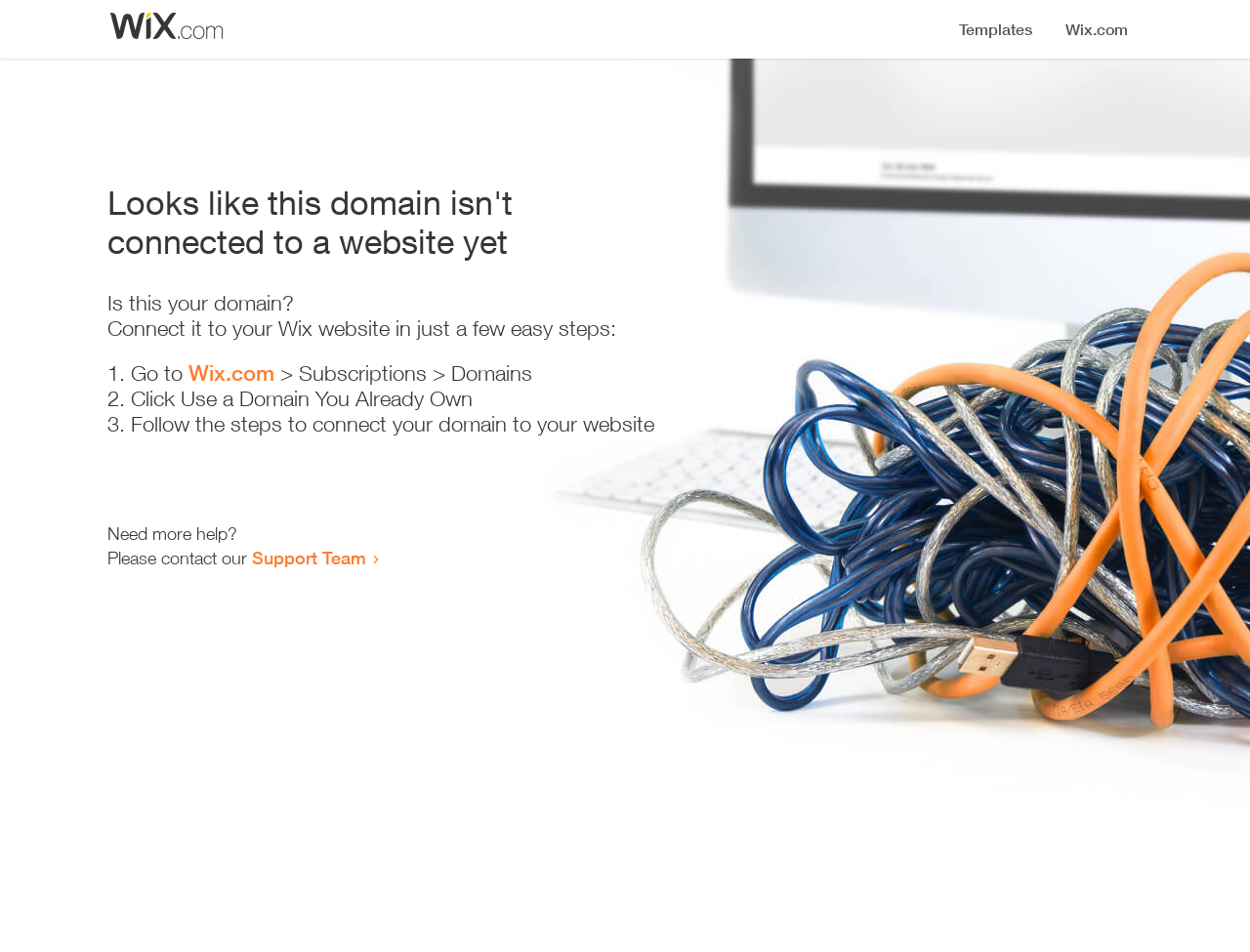Extract the primary header of the webpage and generate its text.

Looks like this domain isn't
connected to a website yet